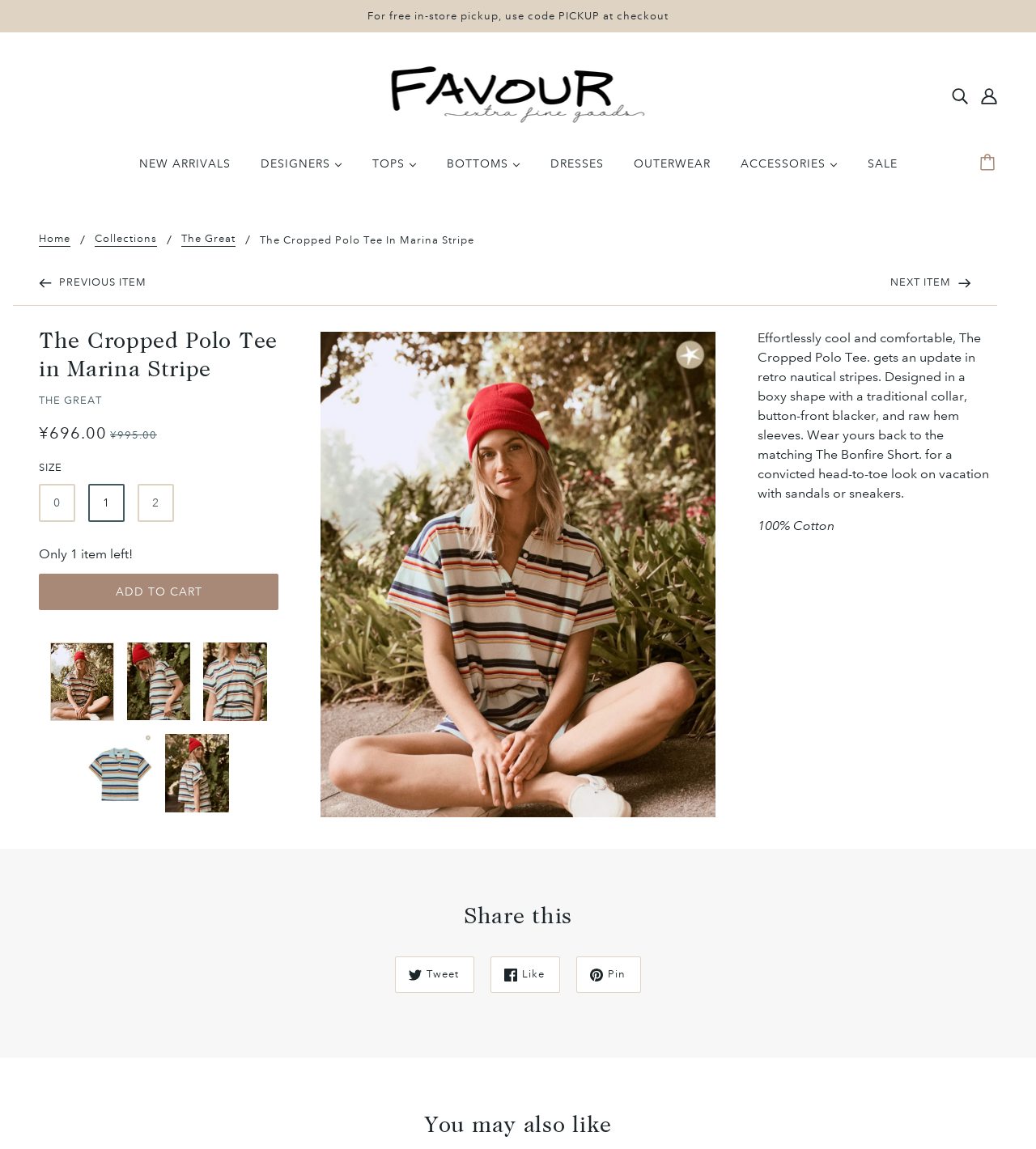Using the element description OK, I agree, predict the bounding box coordinates for the UI element. Provide the coordinates in (top-left x, top-left y, bottom-right x, bottom-right y) format with values ranging from 0 to 1.

None